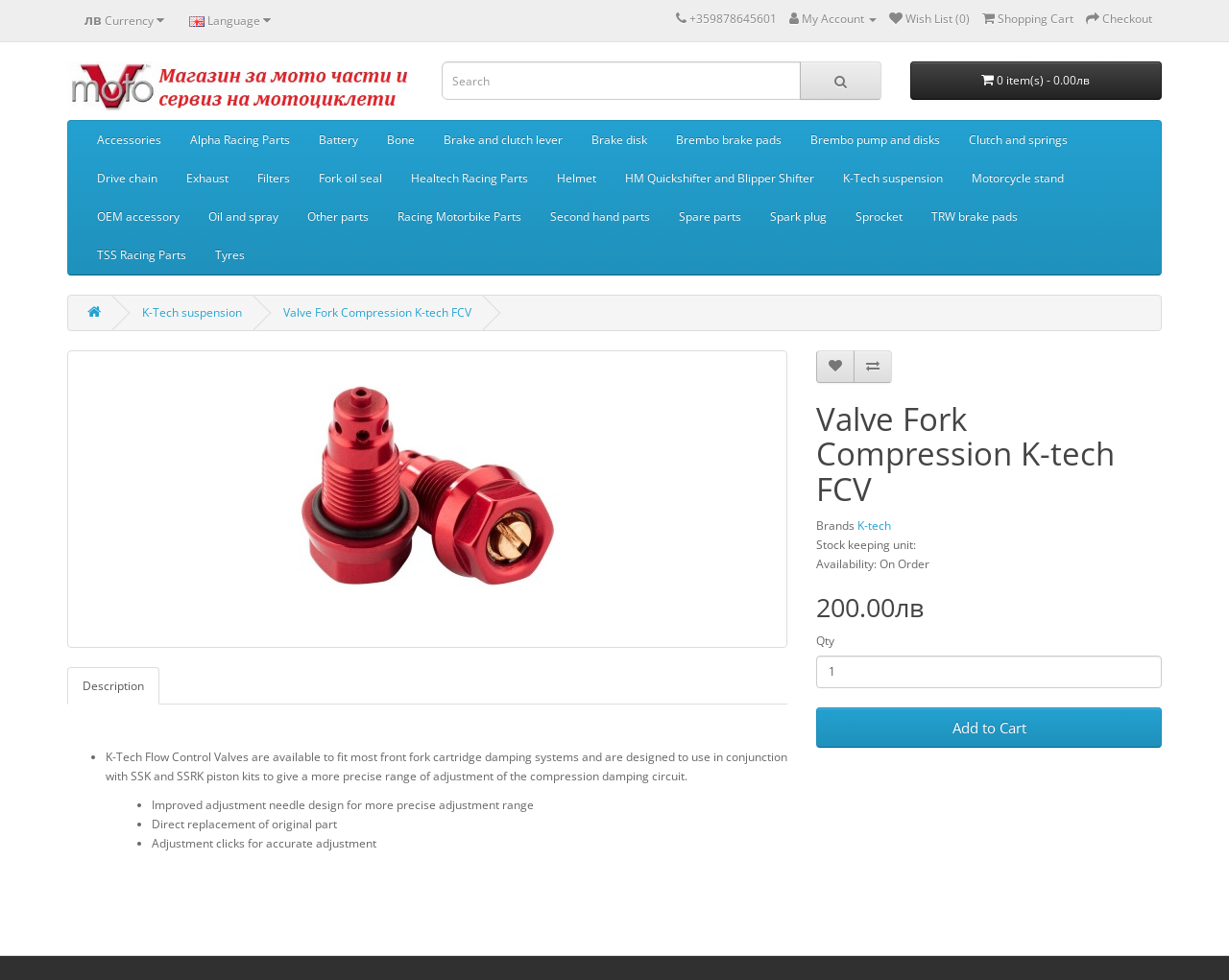Please examine the image and provide a detailed answer to the question: What is the phone number displayed on the webpage?

The phone number is displayed on the top right corner of the webpage, next to the 'My Account' link.